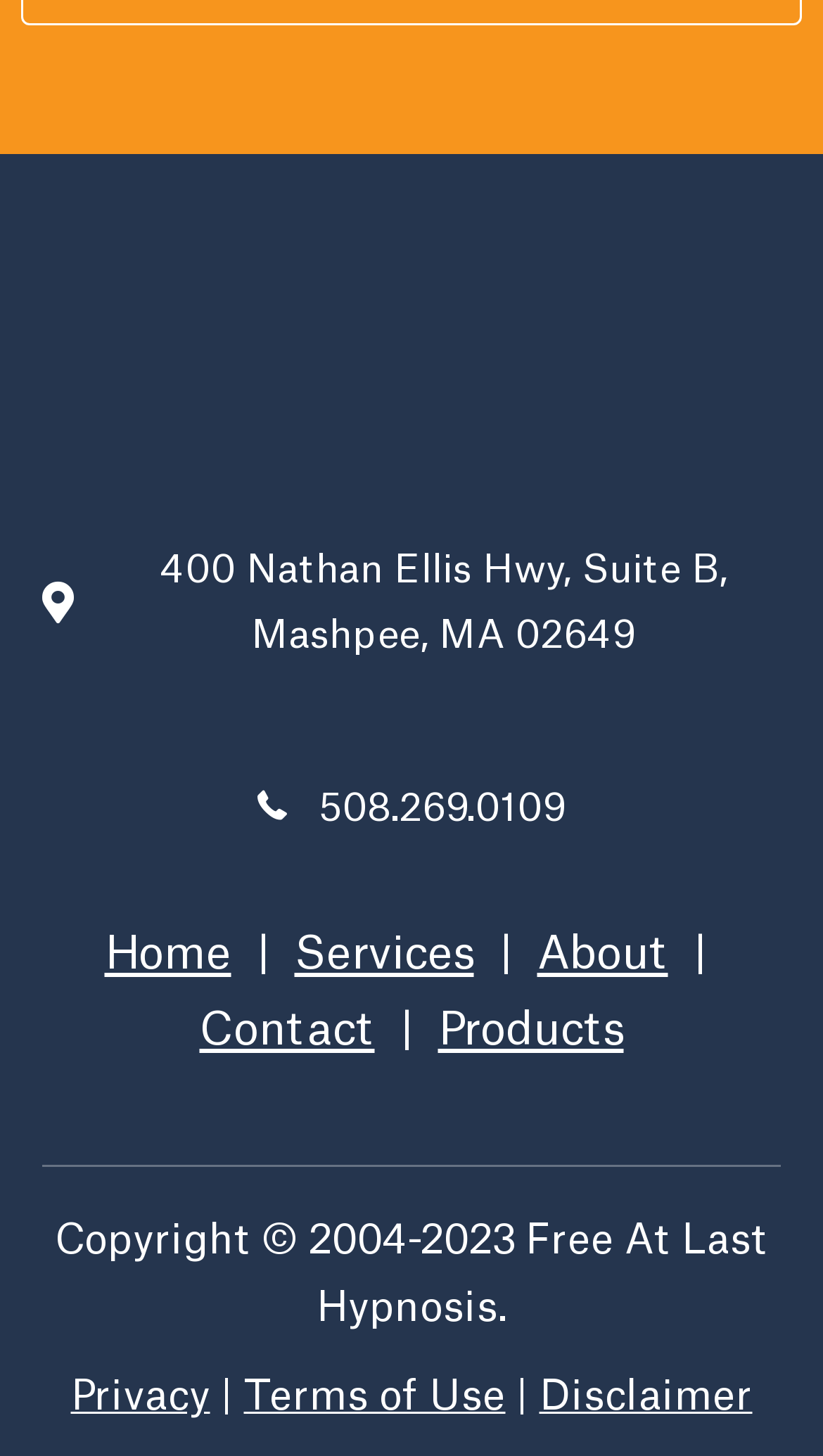Provide a thorough and detailed response to the question by examining the image: 
What is the phone number of Free At Last Hypnosis?

I found the phone number by looking at the static text element located next to the address information at the top of the webpage.